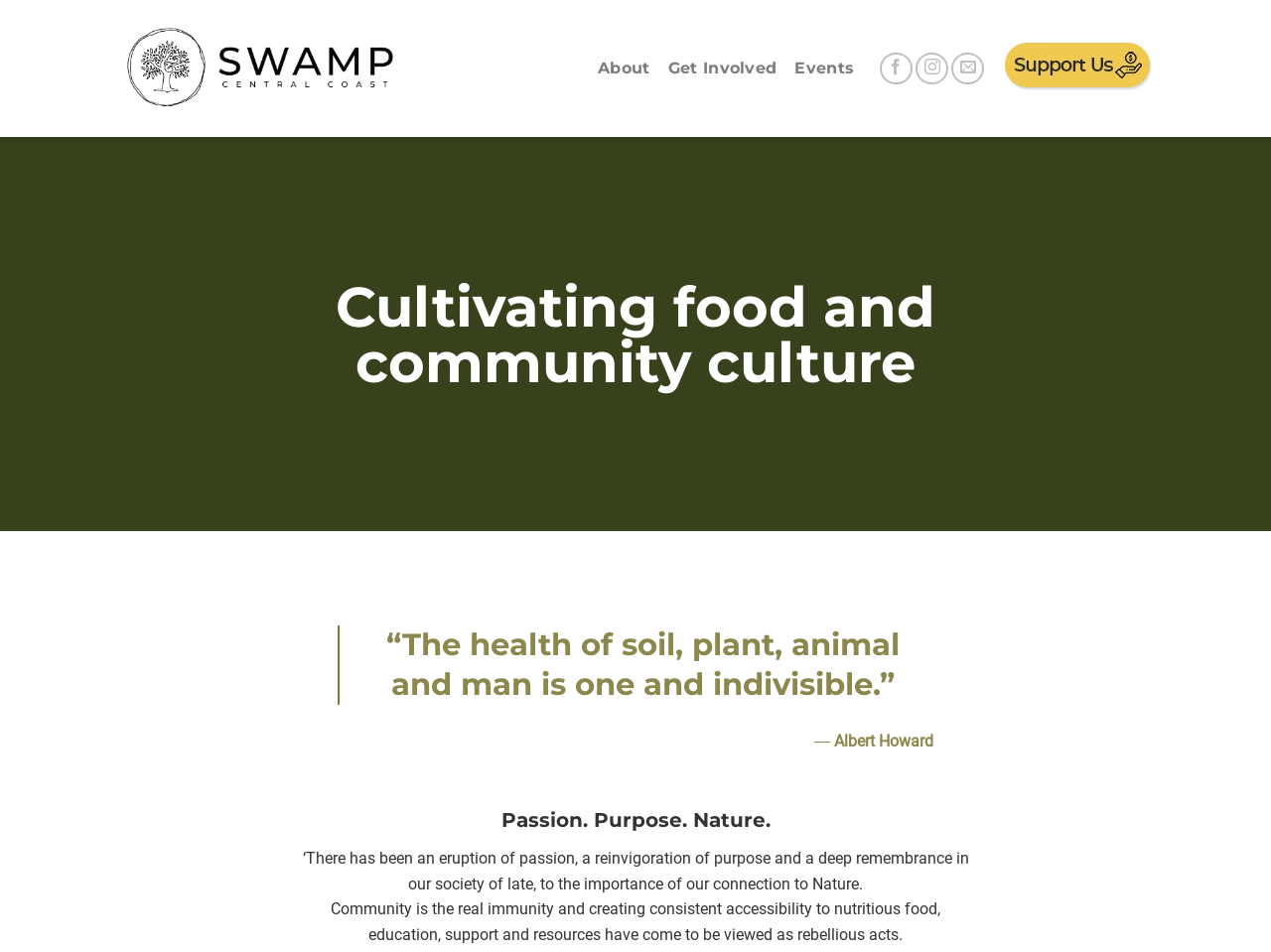How many buttons are there on the webpage?
Answer the question in a detailed and comprehensive manner.

There is only one button on the webpage, which is the 'Donate with PayPal' button, located on the top-right corner of the webpage.